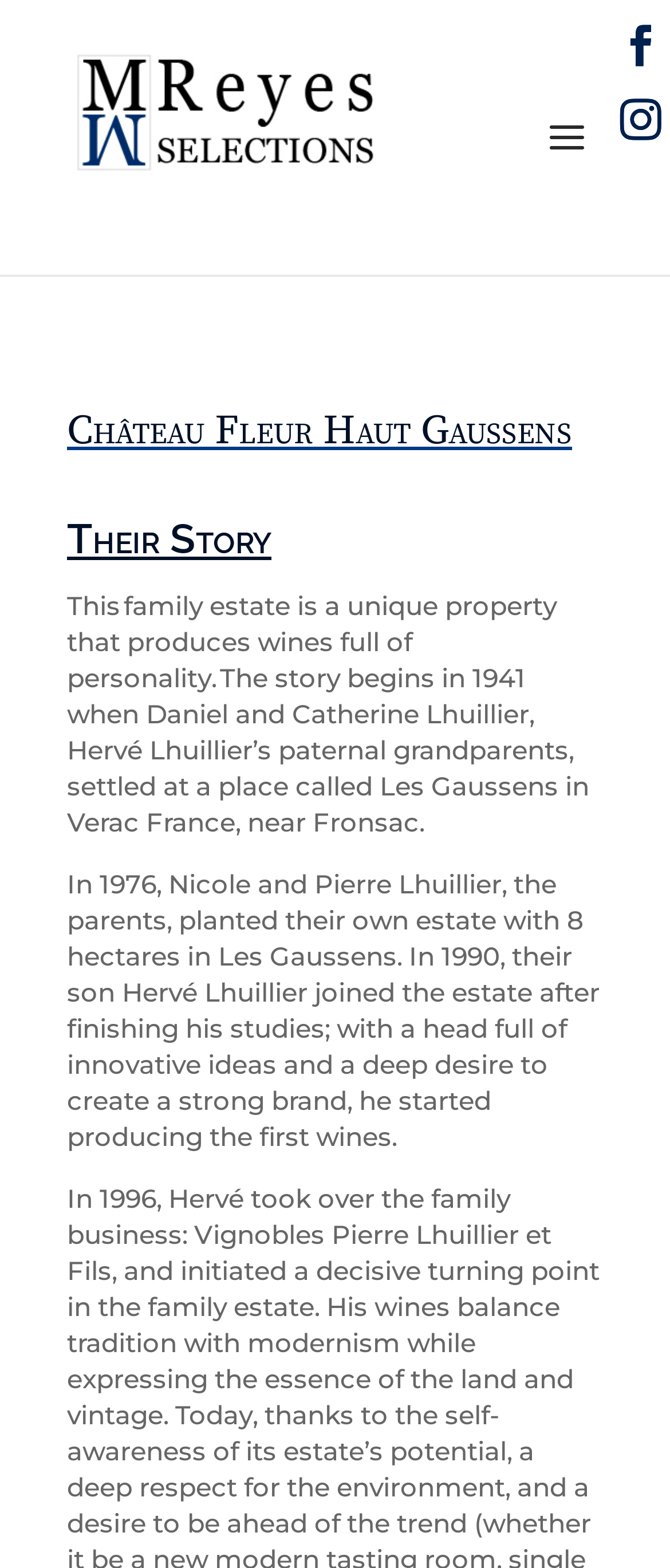How many hectares did Nicole and Pierre Lhuillier plant in 1976?
Kindly offer a detailed explanation using the data available in the image.

I found the answer by reading the text on the webpage, which mentions that in 1976, Nicole and Pierre Lhuillier, the parents, planted their own estate with 8 hectares in Les Gaussens.